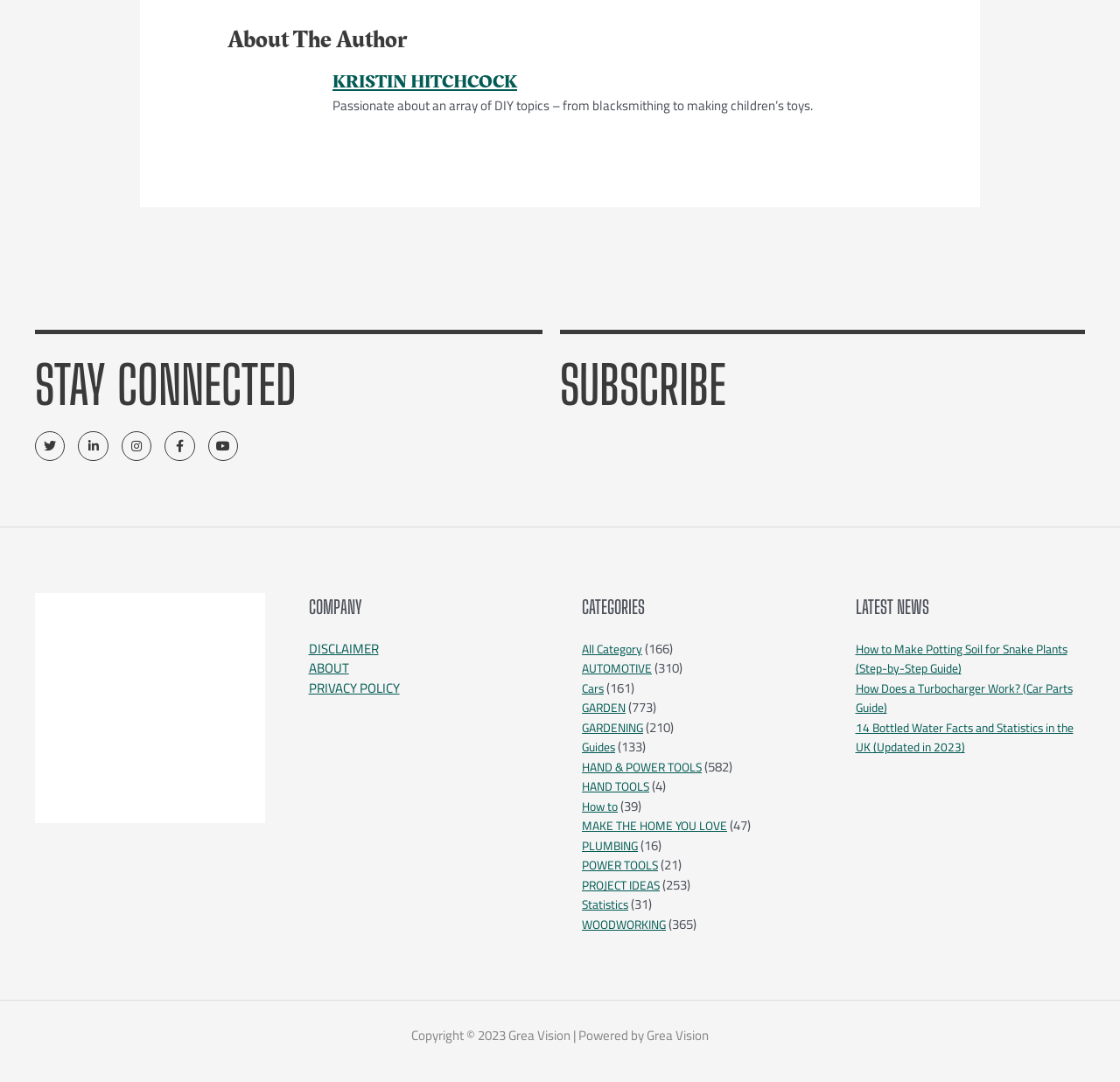Locate the bounding box of the UI element described by: "How to" in the given webpage screenshot.

[0.52, 0.744, 0.555, 0.767]